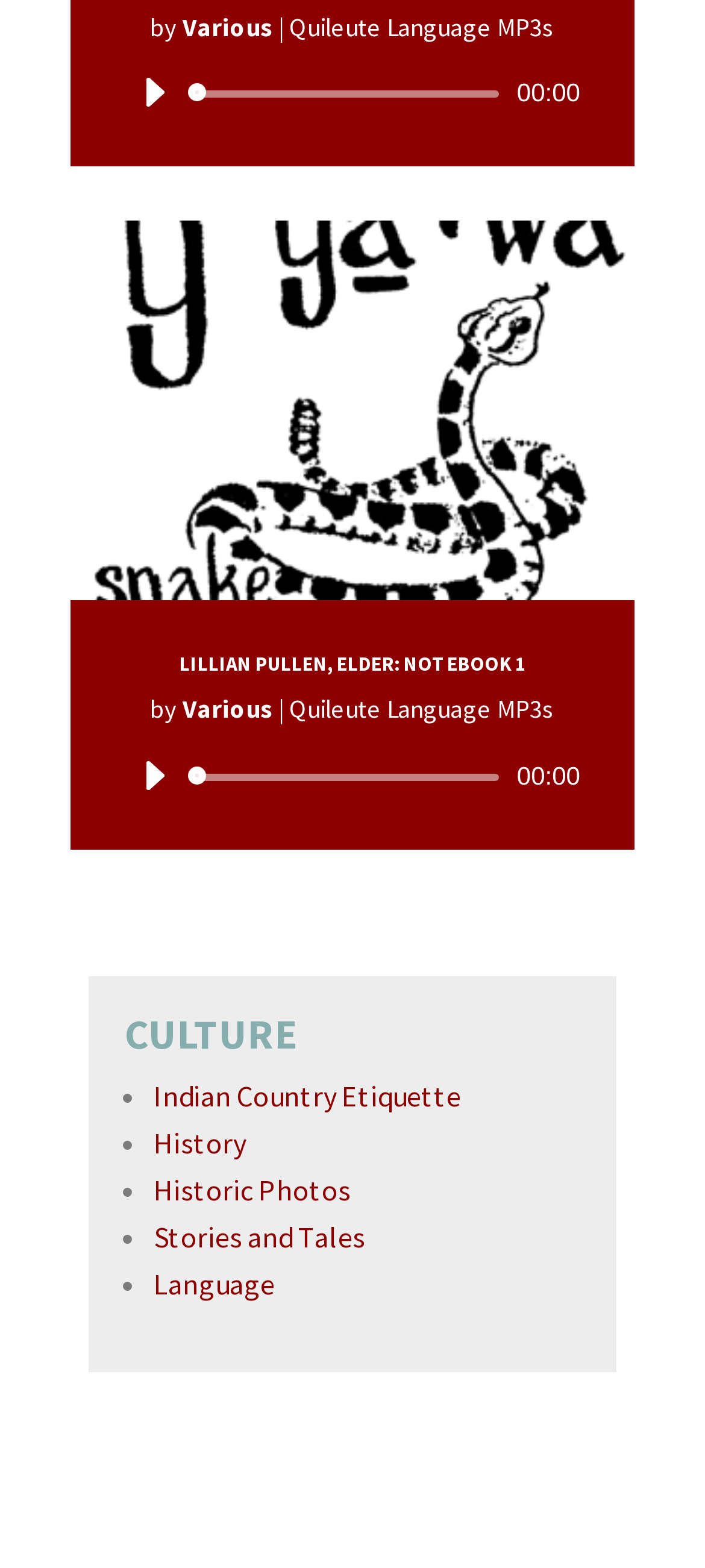Locate the bounding box coordinates of the element's region that should be clicked to carry out the following instruction: "Play the first audio". The coordinates need to be four float numbers between 0 and 1, i.e., [left, top, right, bottom].

[0.177, 0.041, 0.259, 0.078]